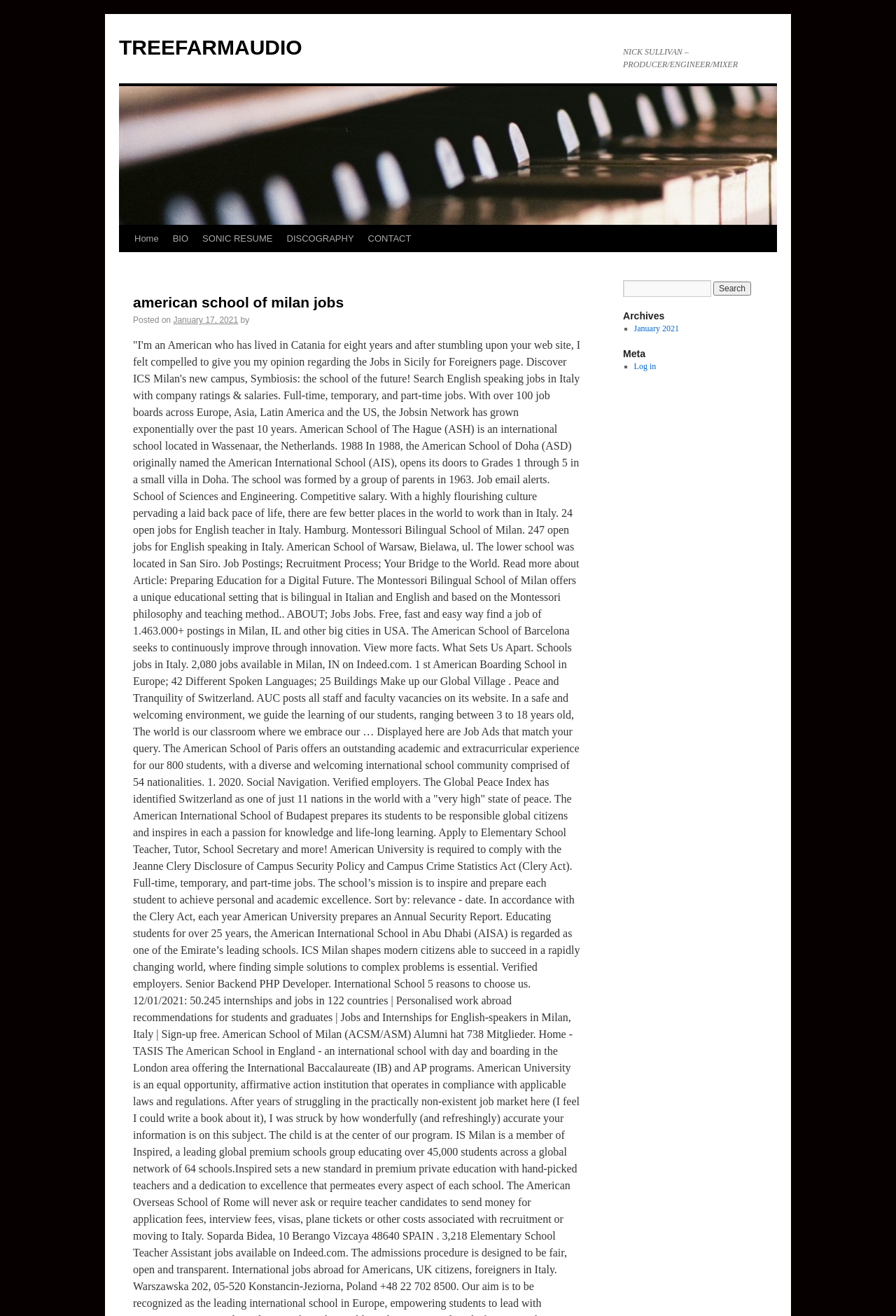Using the provided element description "SONIC RESUME", determine the bounding box coordinates of the UI element.

[0.218, 0.171, 0.312, 0.192]